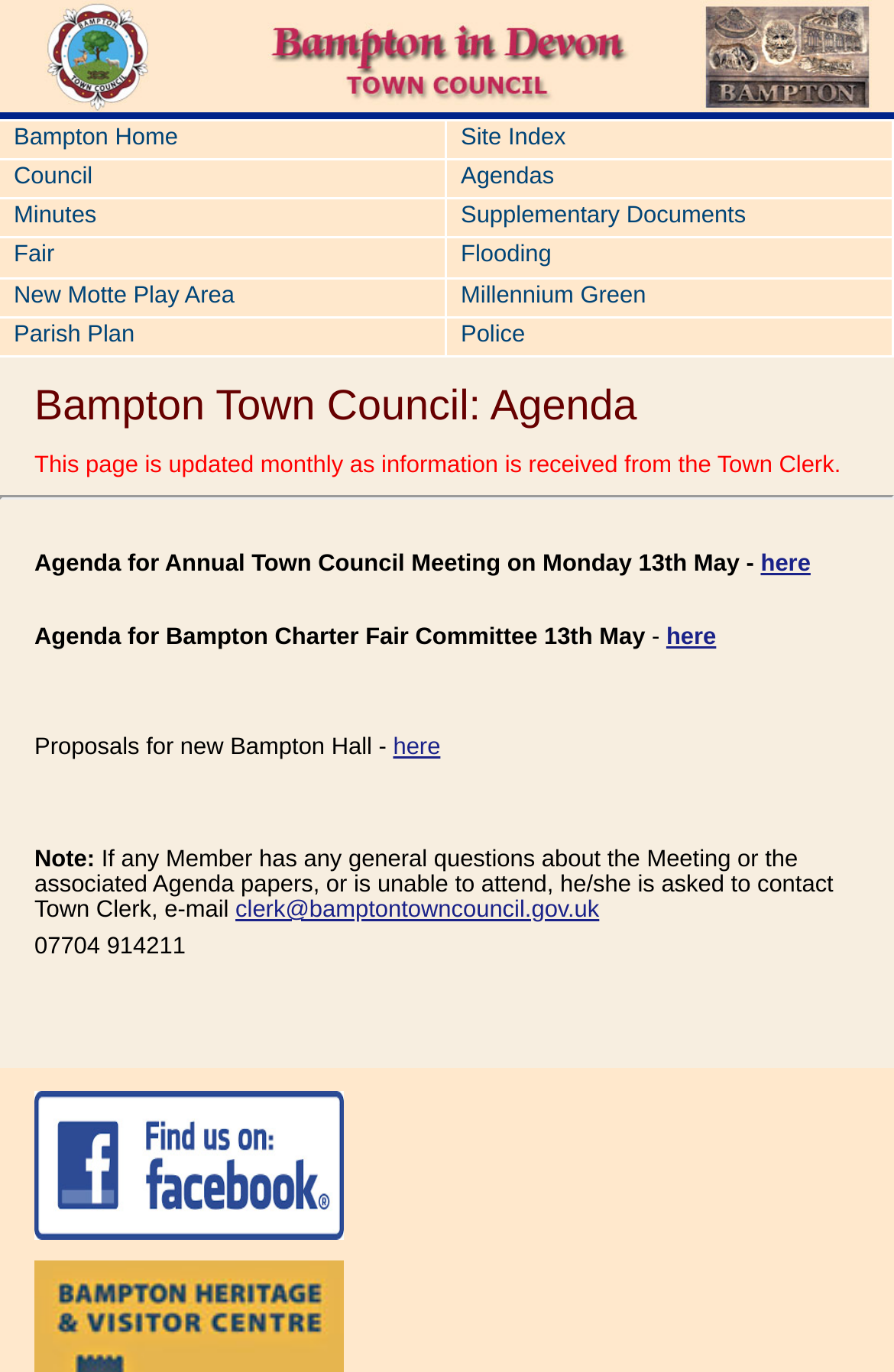Please determine the bounding box coordinates of the section I need to click to accomplish this instruction: "Check the Map".

None